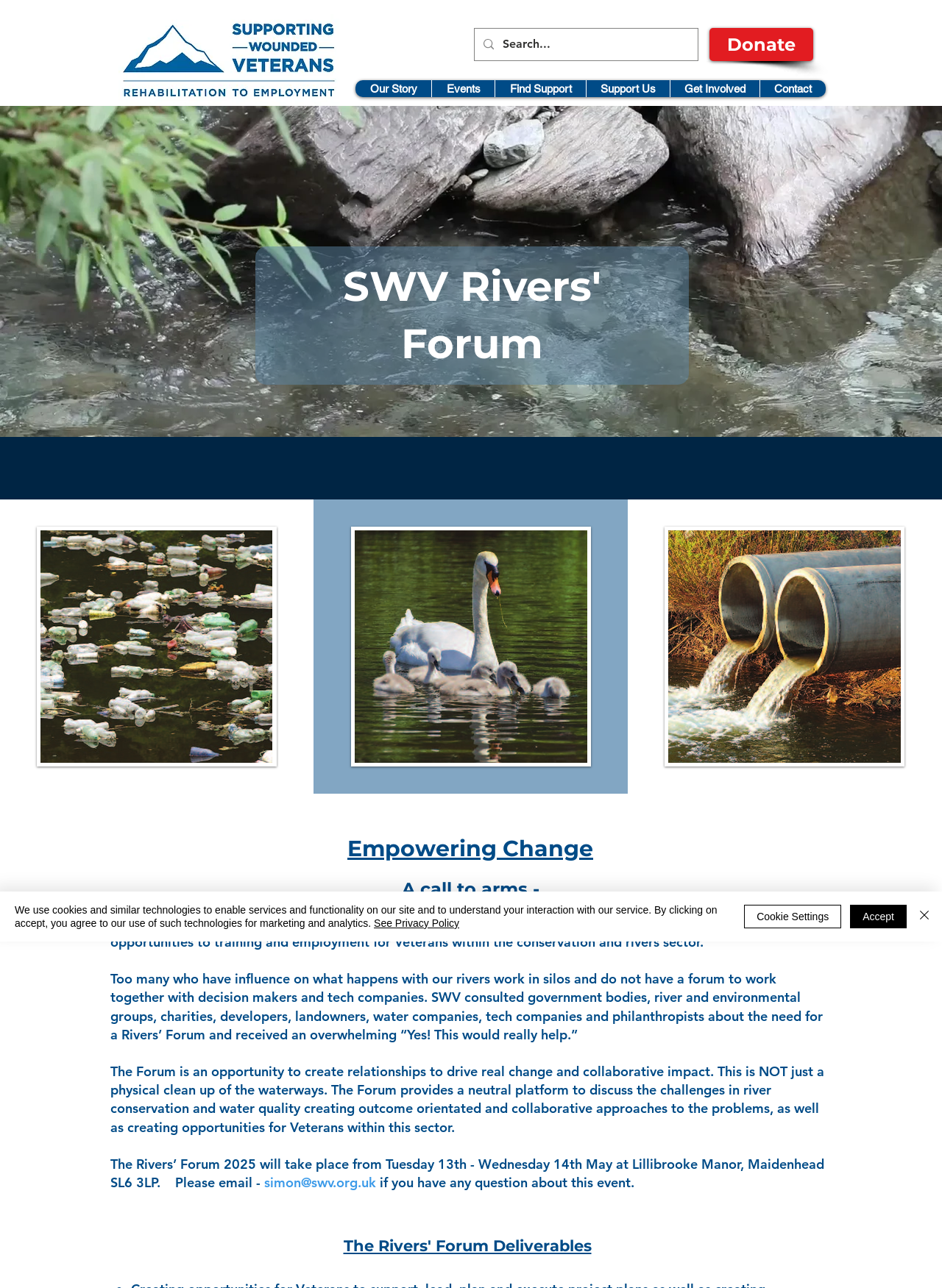Please find the bounding box coordinates of the element that needs to be clicked to perform the following instruction: "Contact the organization". The bounding box coordinates should be four float numbers between 0 and 1, represented as [left, top, right, bottom].

[0.806, 0.062, 0.877, 0.075]